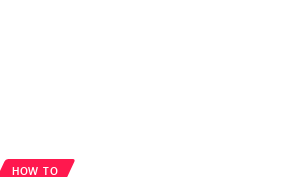When was the article related to Meest America's shipping services published?
Provide an in-depth answer to the question, covering all aspects.

A timestamp indicates the article's relevance, dated February 28, 2024, emphasizing recent insights or updates regarding shipping services offered by Meest America.